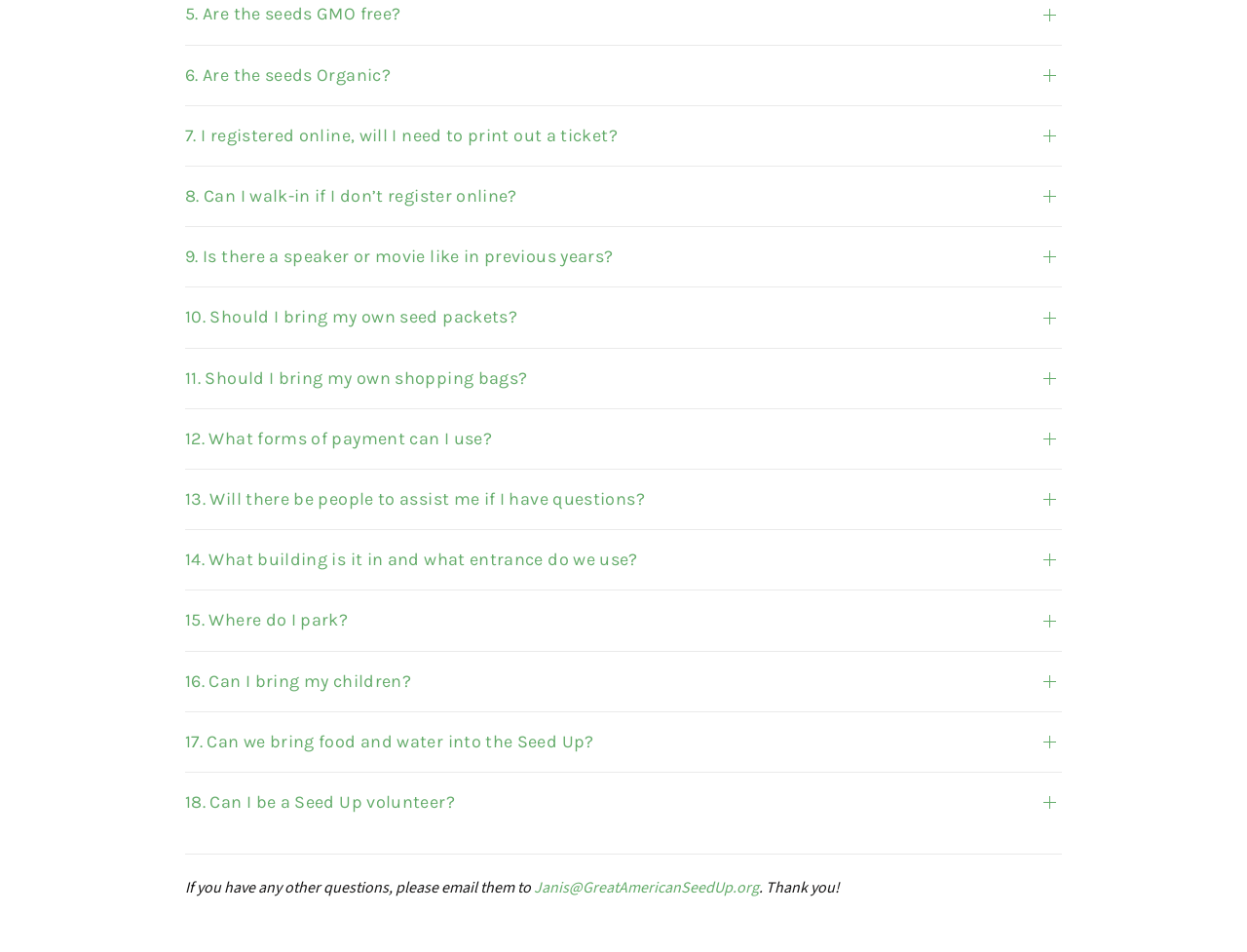Please answer the following question using a single word or phrase: 
How can I ask additional questions?

Email Janis